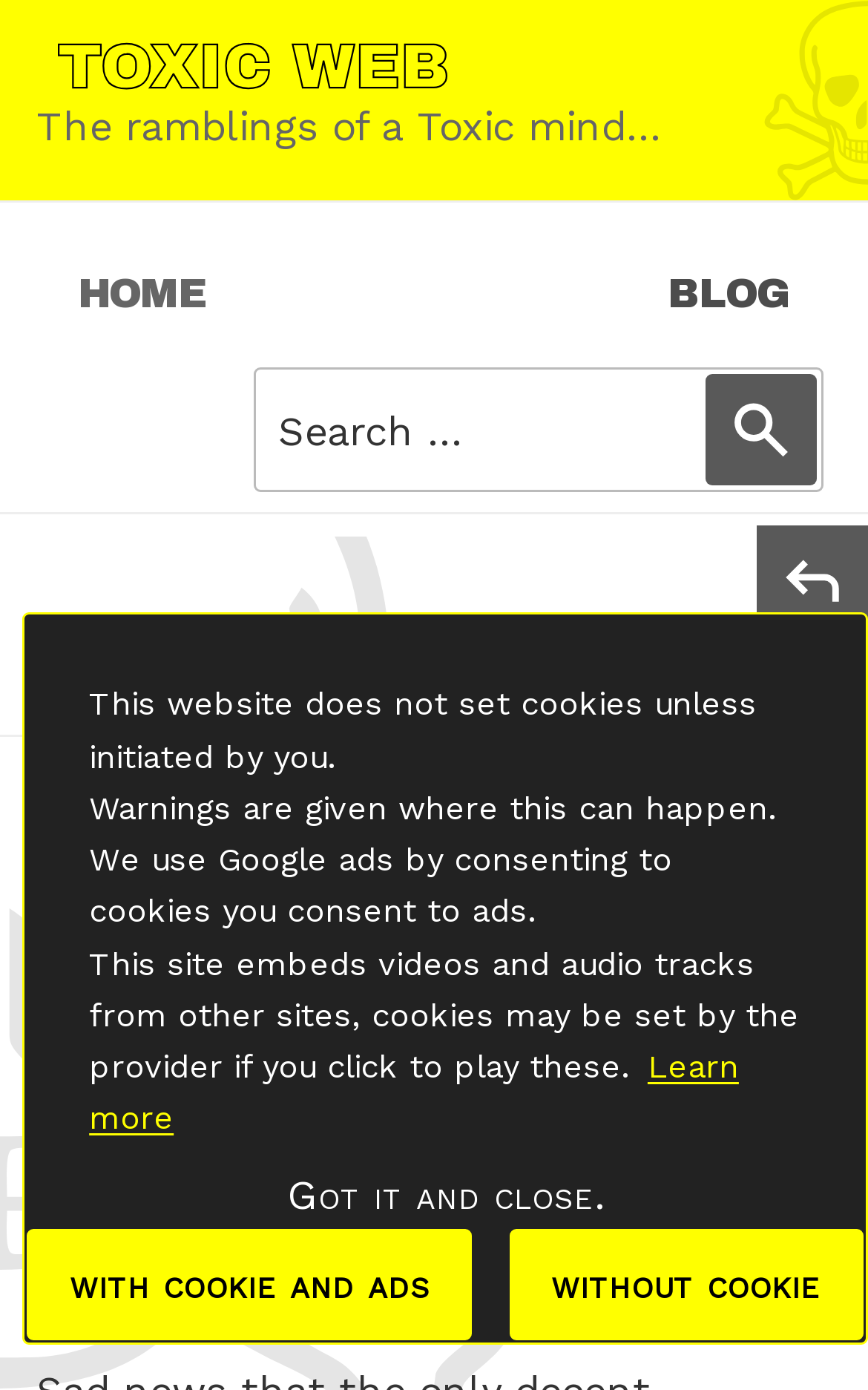Detail the various sections and features present on the webpage.

This webpage is a blog post dedicated to the late Jimmy Armfield, a renowned English footballer and BBC pundit. At the top of the page, there is a navigation menu with links to the "HOME" and "BLOG" sections, as well as a search bar. Below the navigation menu, there is a header section with the title "R.I.P. Jimmy Armfield Mr. Blackpool" and a subheading "Posted on January 25, 2018".

The main content of the page is a tribute to Jimmy Armfield, with a brief description of his life and achievements. The text is divided into paragraphs, with a clear and concise writing style. There are no images on the page.

On the right-hand side of the page, there are several social media sharing links, including "Share this", "Share on X / Twitter", "Share on Facebook", and "email this". There is also a "reply" link and a "copy link" button.

At the bottom of the page, there is a cookie consent dialog box with a brief description of the website's cookie policy. The dialog box explains that the website does not set cookies unless initiated by the user and provides information on how cookies are used by the website. There are buttons to "learn more about cookies" and to "dismiss cookie message" with or without accepting cookies and ads.